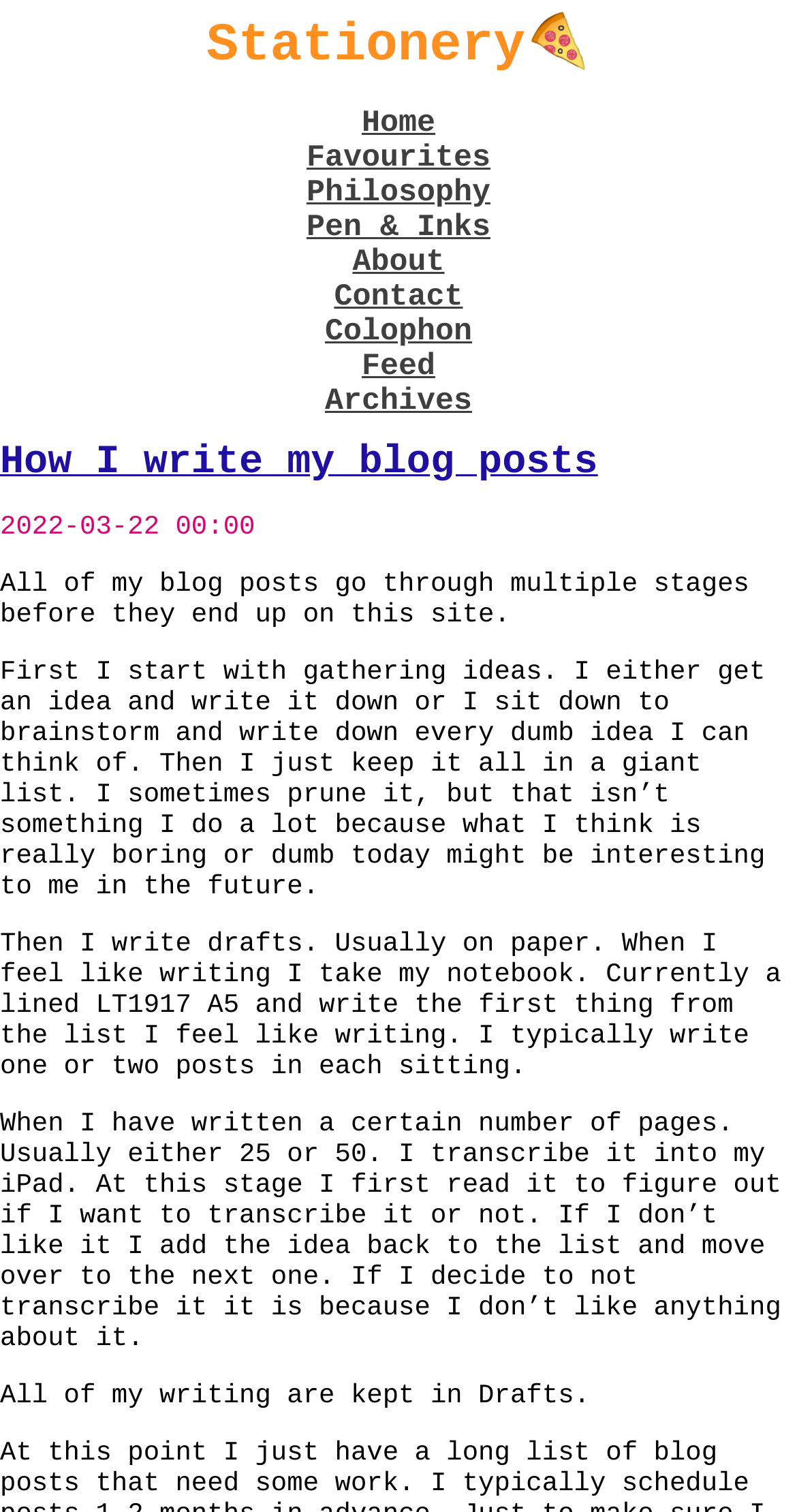Can you find the bounding box coordinates for the UI element given this description: "Pen & Inks"? Provide the coordinates as four float numbers between 0 and 1: [left, top, right, bottom].

[0.384, 0.142, 0.616, 0.166]